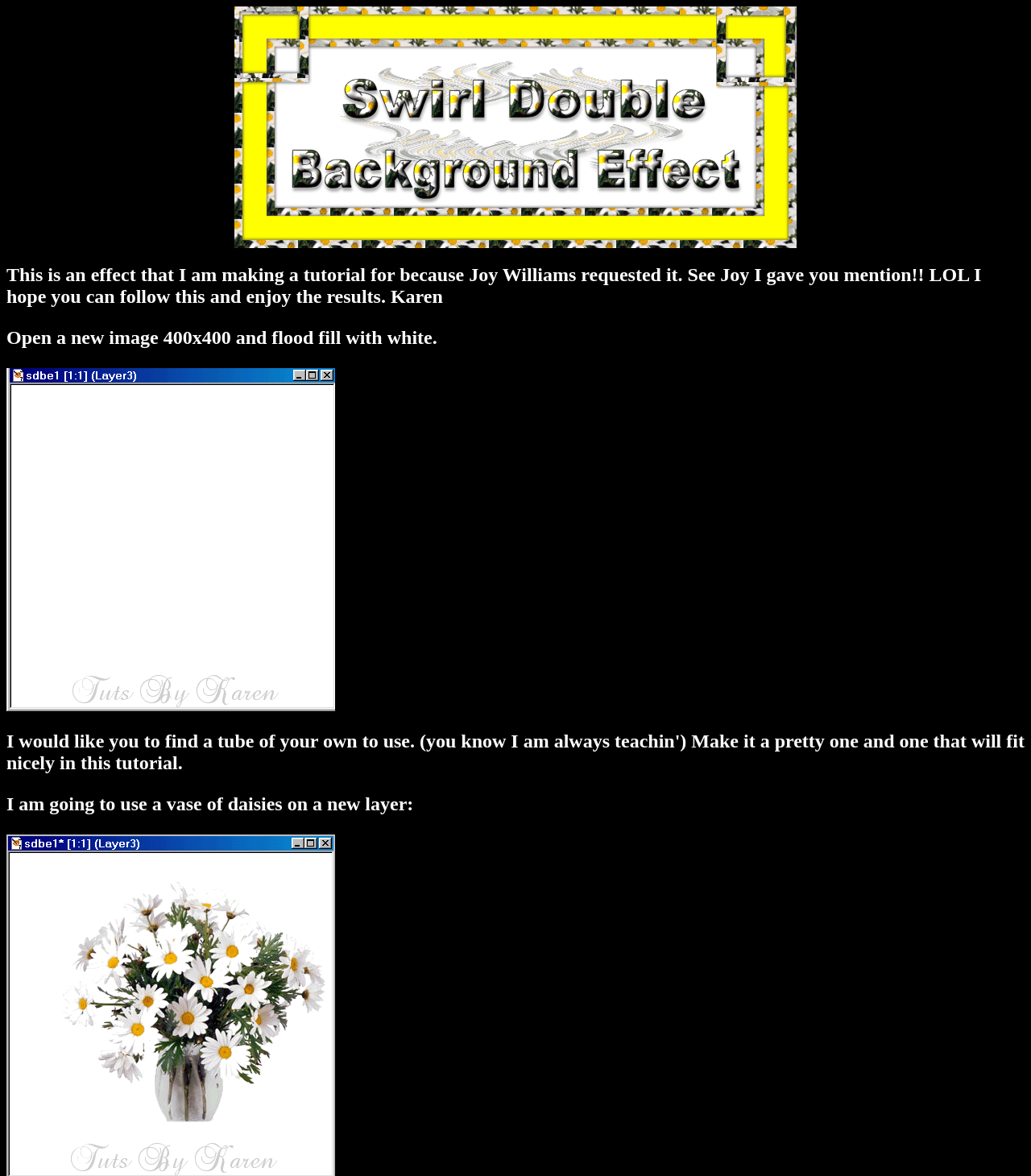Find and generate the main title of the webpage.

See ya soon!! .............................Karen